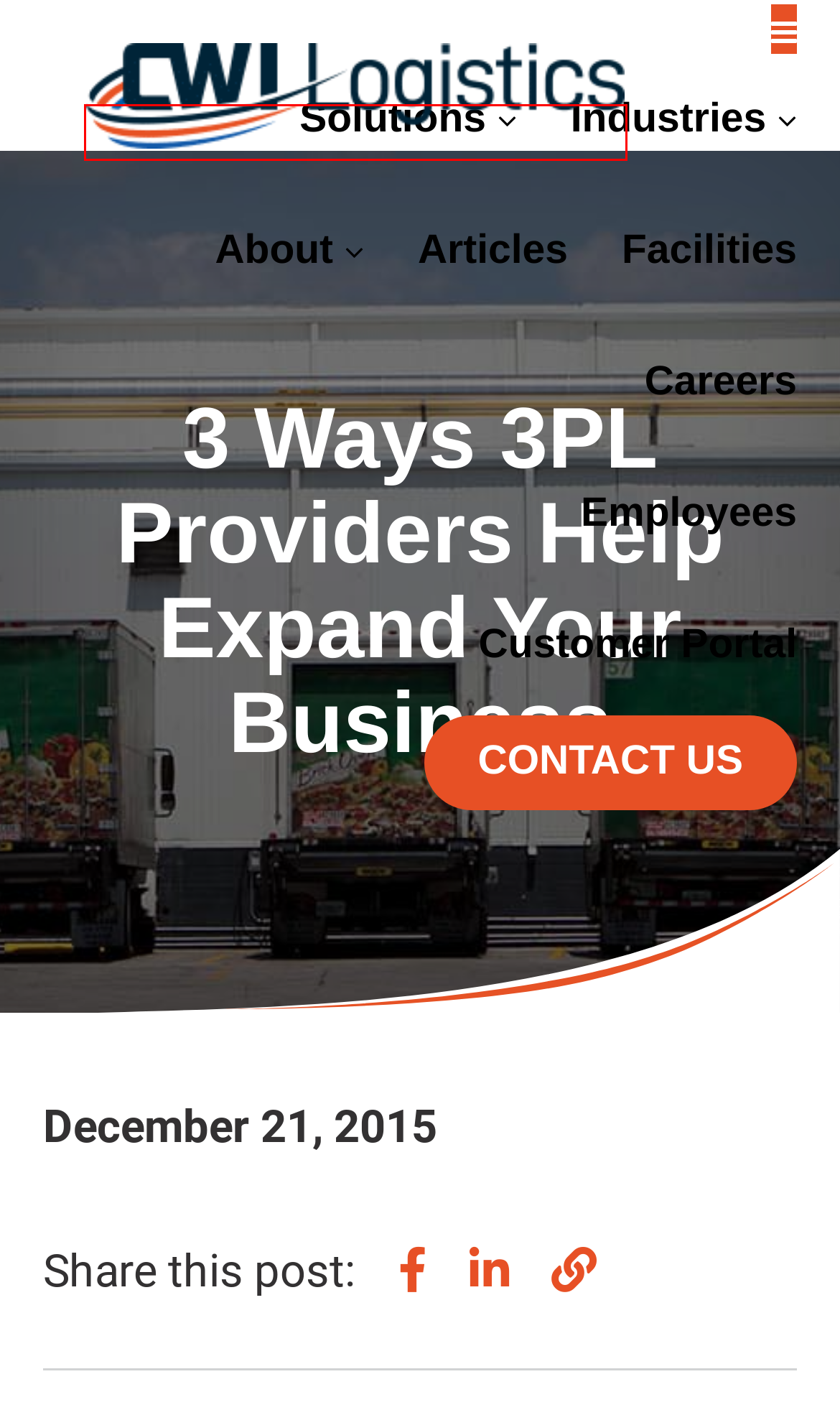View the screenshot of the webpage containing a red bounding box around a UI element. Select the most fitting webpage description for the new page shown after the element in the red bounding box is clicked. Here are the candidates:
A. Disaster Recovery & Emergency - CWI Logistics
B. Facilities - CWI Logistics
C. Articles - CWI Logistics
D. Careers - CWI Logistics
E. Home - CWI Logistics
F. Contact - CWI Logistics
G. Accessibility - CWI Logistics
H. e-Vista

E